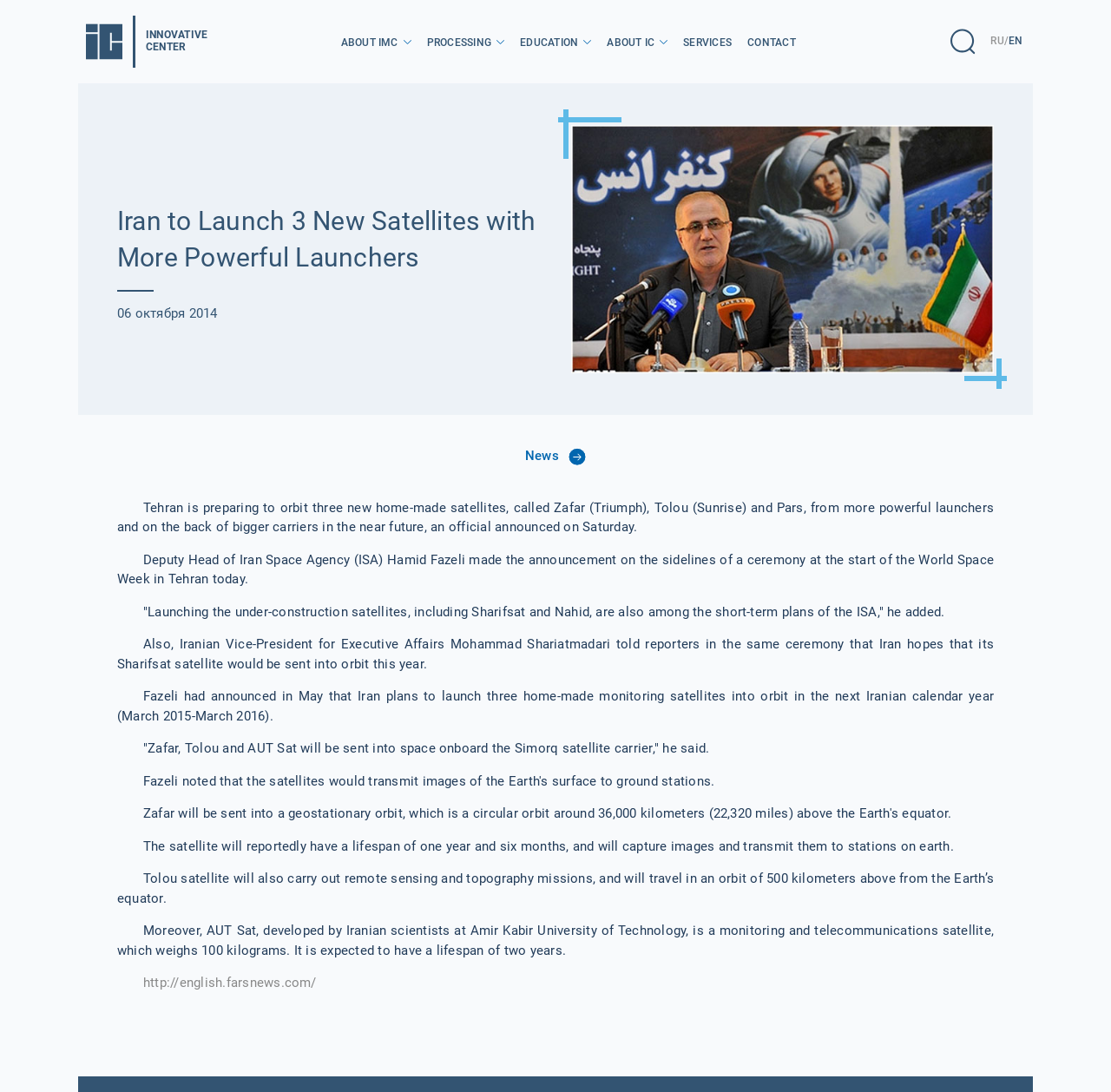Given the description "Contact", provide the bounding box coordinates of the corresponding UI element.

[0.673, 0.033, 0.716, 0.044]